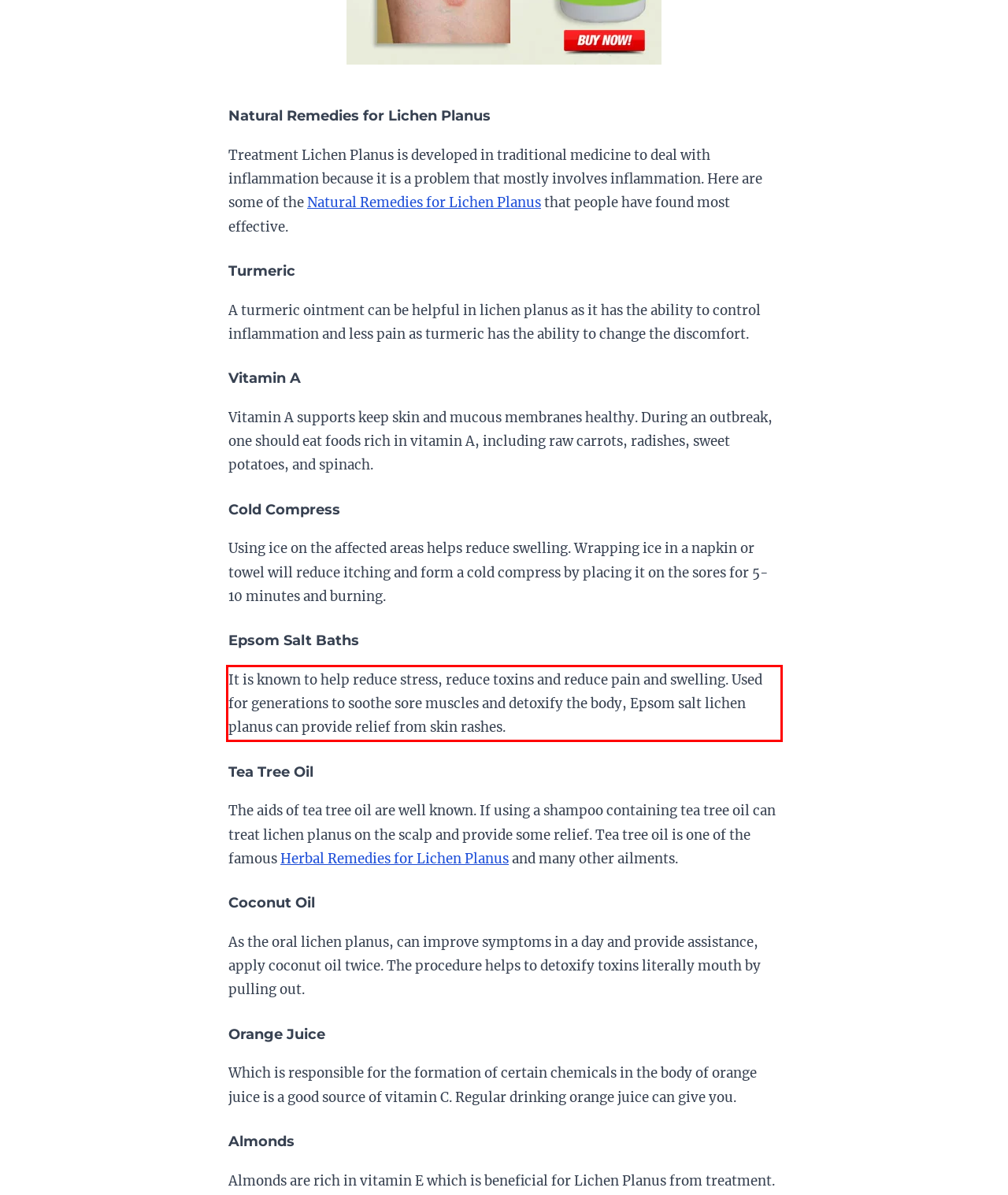You are given a screenshot with a red rectangle. Identify and extract the text within this red bounding box using OCR.

It is known to help reduce stress, reduce toxins and reduce pain and swelling. Used for generations to soothe sore muscles and detoxify the body, Epsom salt lichen planus can provide relief from skin rashes.